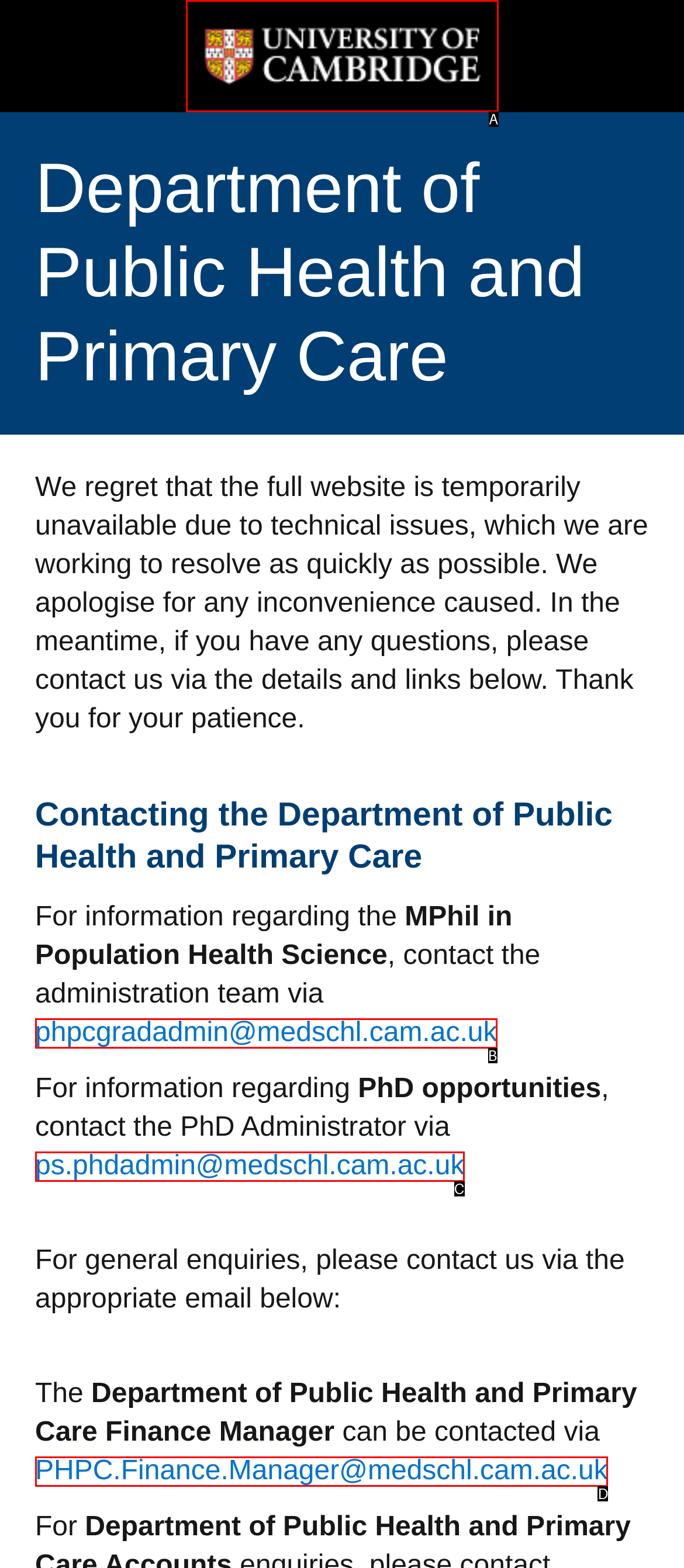Determine which HTML element fits the description: phpcgradadmin@medschl.cam.ac.uk. Answer with the letter corresponding to the correct choice.

B